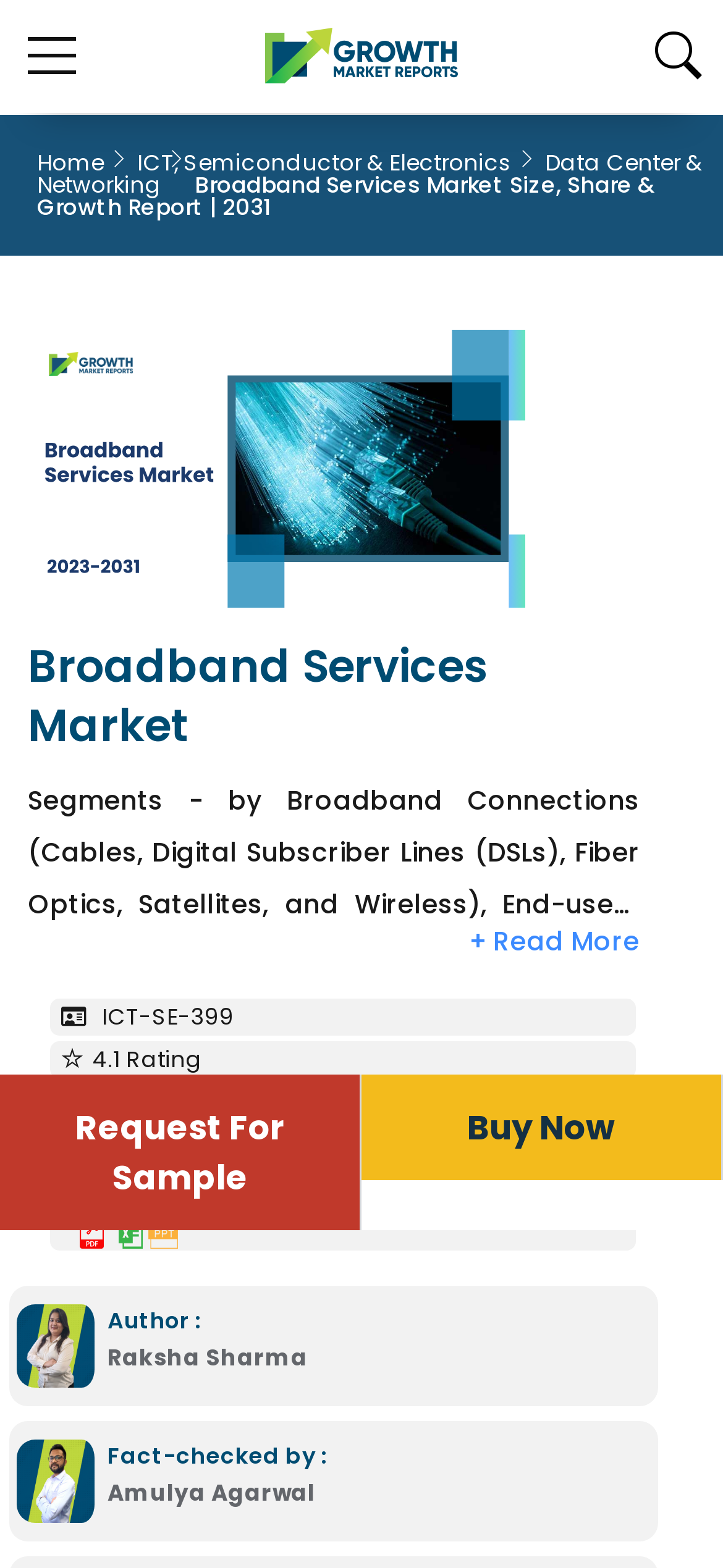Locate the bounding box coordinates of the clickable region necessary to complete the following instruction: "Download the report in PDF format". Provide the coordinates in the format of four float numbers between 0 and 1, i.e., [left, top, right, bottom].

[0.097, 0.774, 0.151, 0.794]